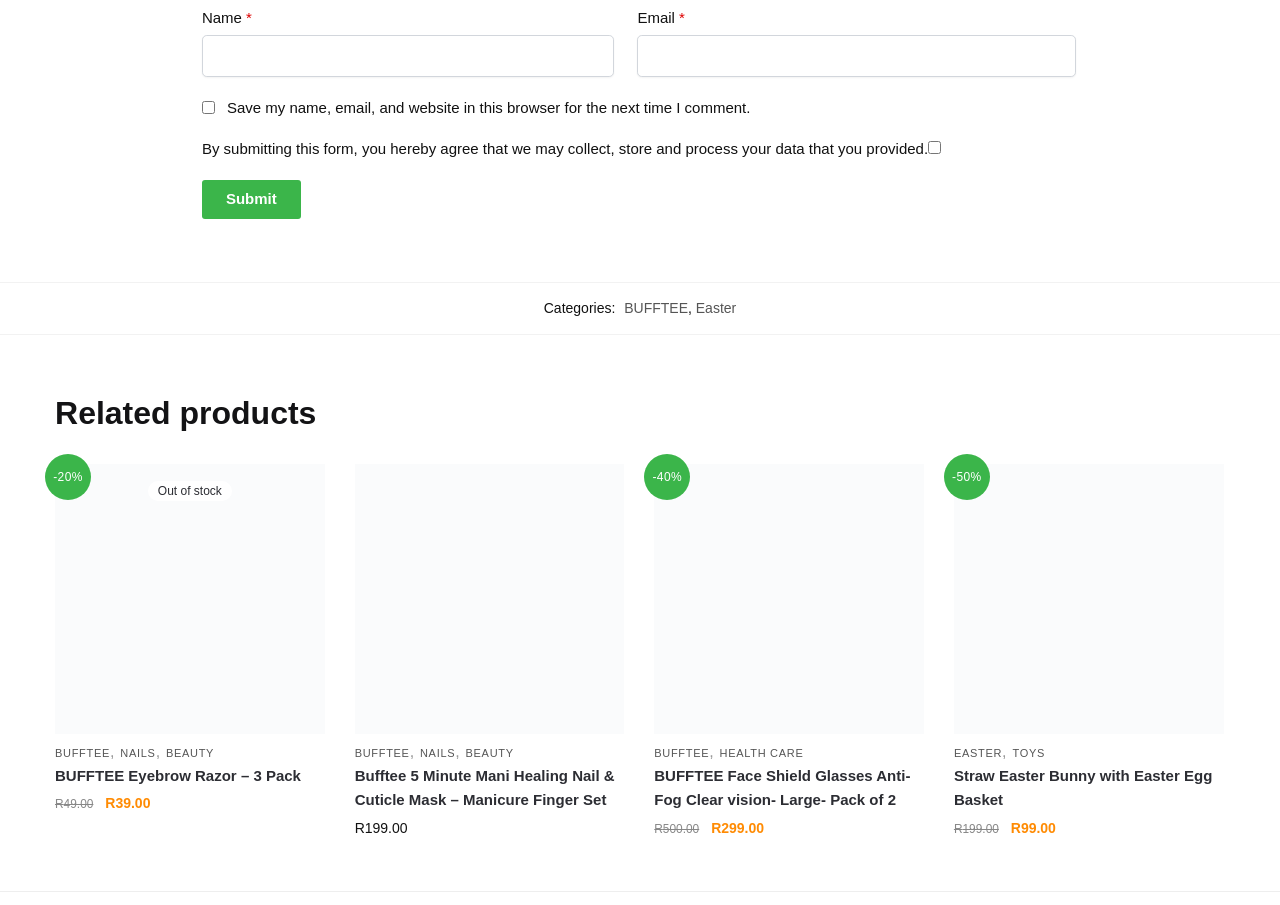Please specify the bounding box coordinates of the element that should be clicked to execute the given instruction: 'View Wishlist'. Ensure the coordinates are four float numbers between 0 and 1, expressed as [left, top, right, bottom].

[0.218, 0.516, 0.242, 0.55]